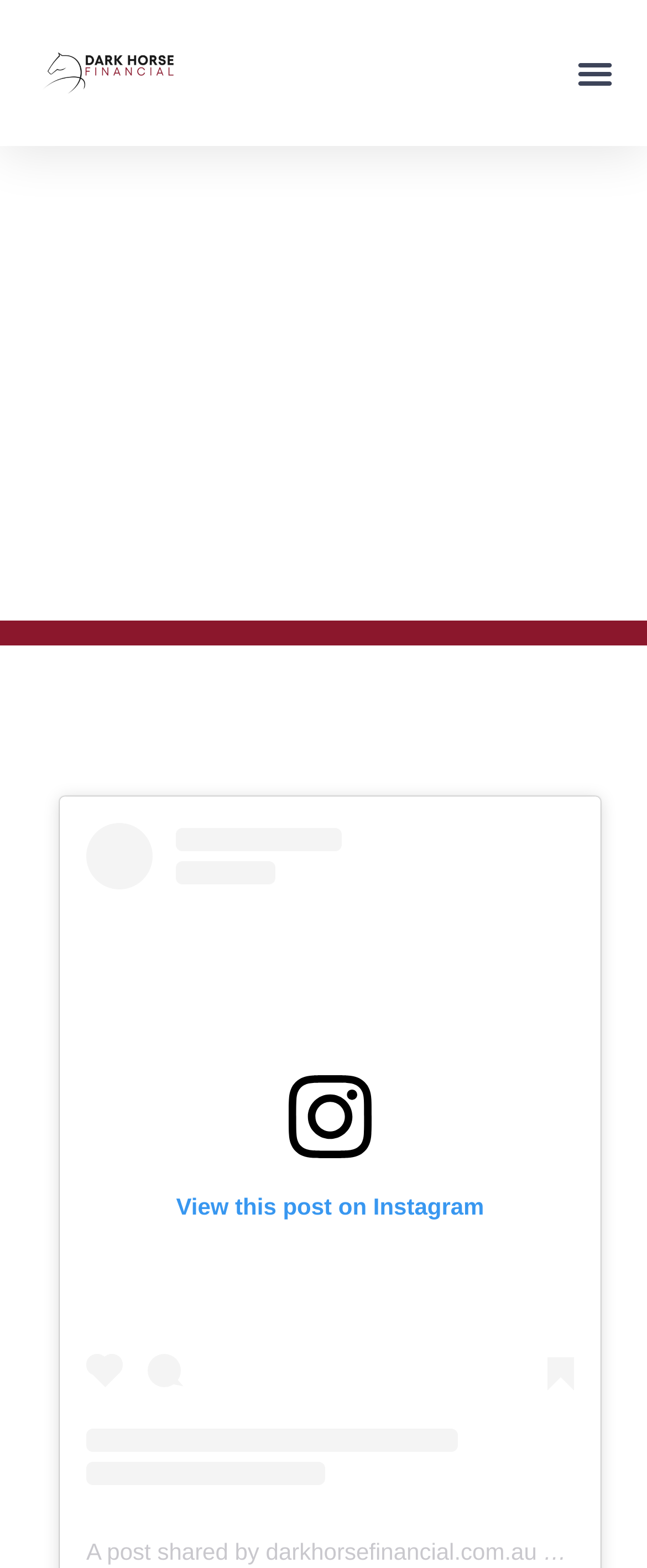Locate the bounding box of the UI element with the following description: "Menu".

[0.877, 0.029, 0.962, 0.064]